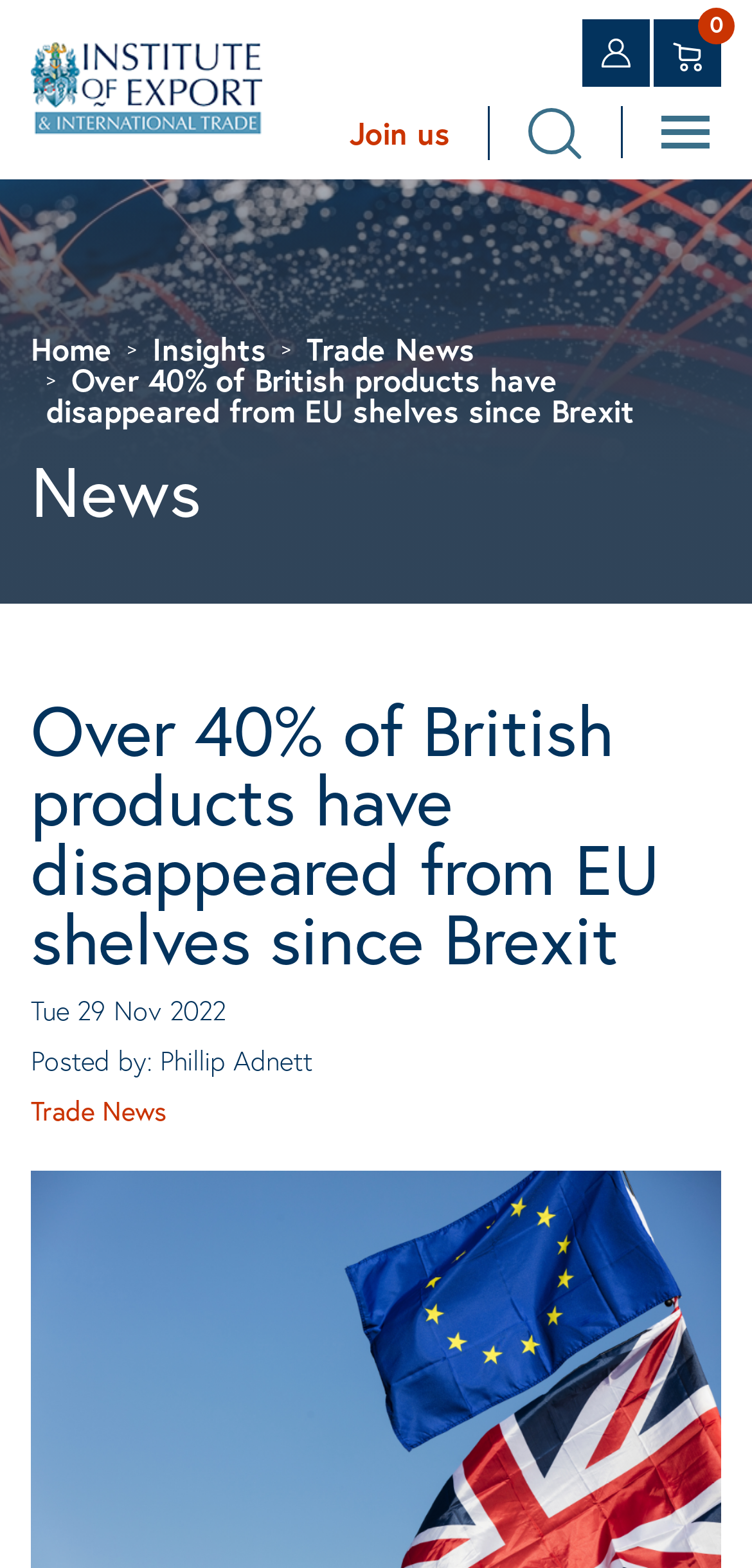Locate the bounding box coordinates of the UI element described by: "alt="IOE Logo"". Provide the coordinates as four float numbers between 0 and 1, formatted as [left, top, right, bottom].

[0.041, 0.046, 0.349, 0.067]